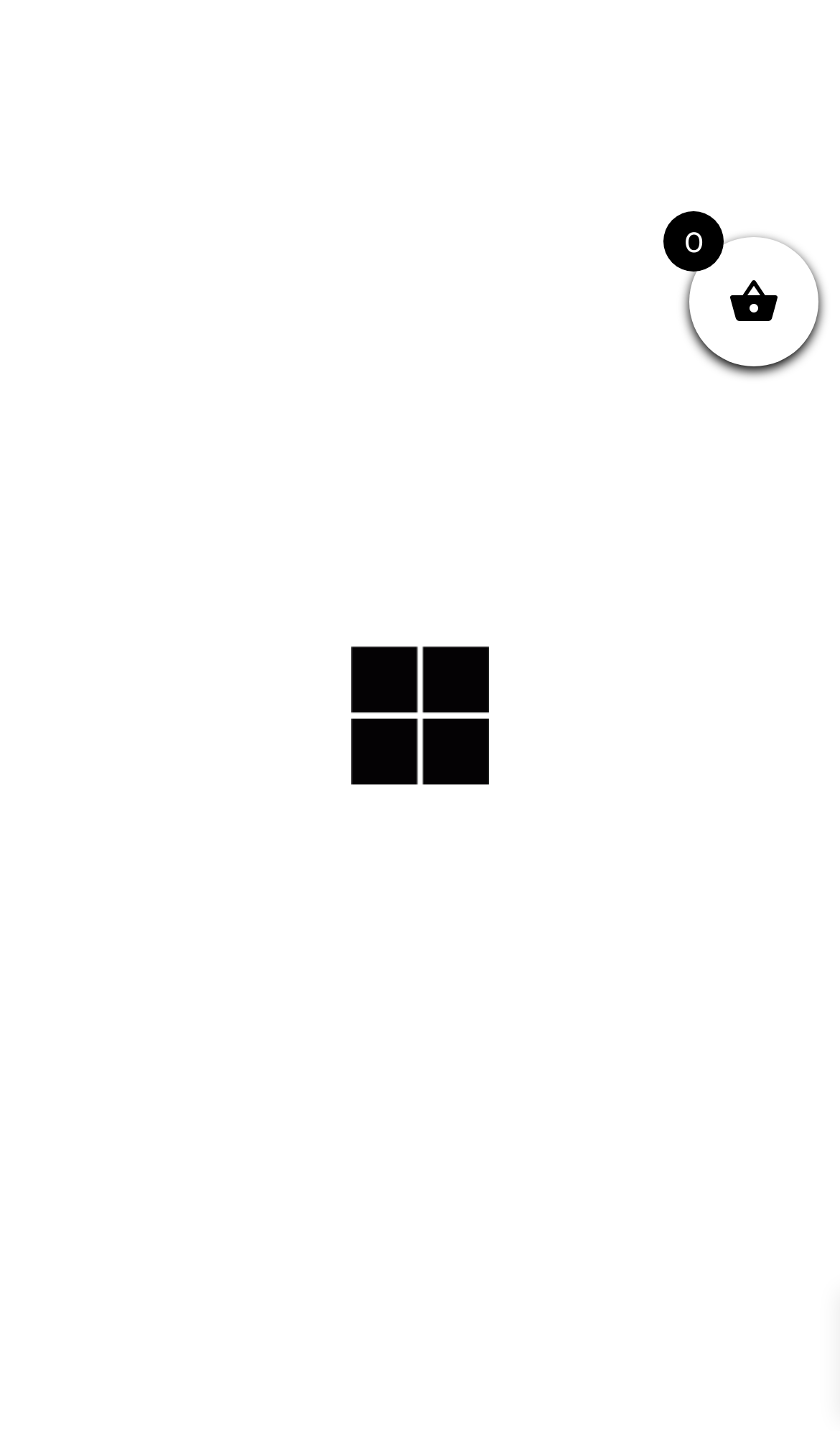Identify the bounding box coordinates for the element you need to click to achieve the following task: "view shop". Provide the bounding box coordinates as four float numbers between 0 and 1, in the form [left, top, right, bottom].

[0.385, 0.206, 0.477, 0.235]